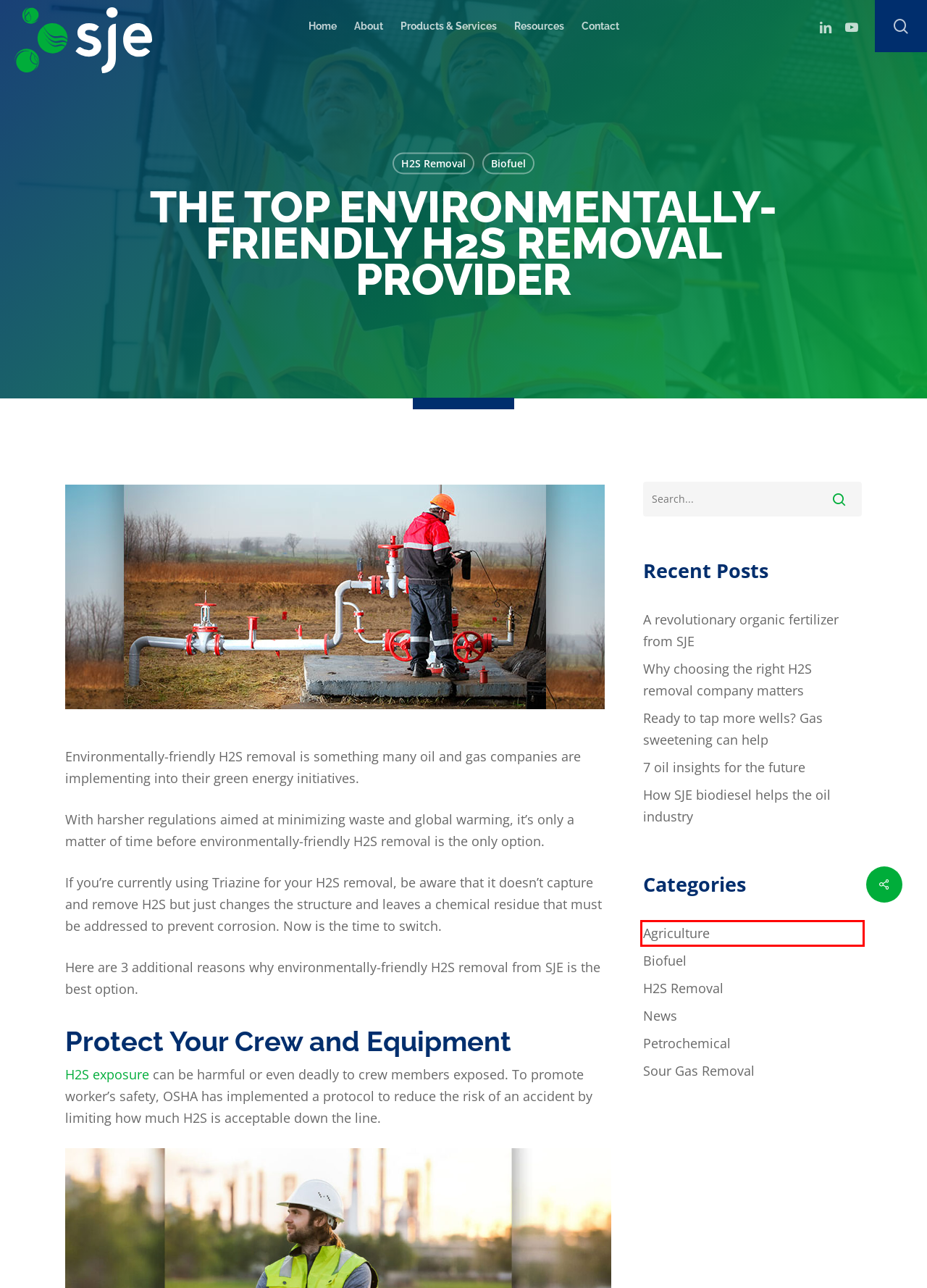You are presented with a screenshot of a webpage that includes a red bounding box around an element. Determine which webpage description best matches the page that results from clicking the element within the red bounding box. Here are the candidates:
A. Ready to tap more wells? Gas sweetening can help - SJE
B. Contact SJE | Embrace the Future of Sustainable Energy
C. A revolutionary organic fertilizer from SJE - SJE
D. Petrochemical - SJE
E. 7 oil insights for the future - SJE
F. SJE | The H2S Removal Experts
G. SJE News | Tools, Insights & Information About Today's Market
H. Agriculture - SJE

H